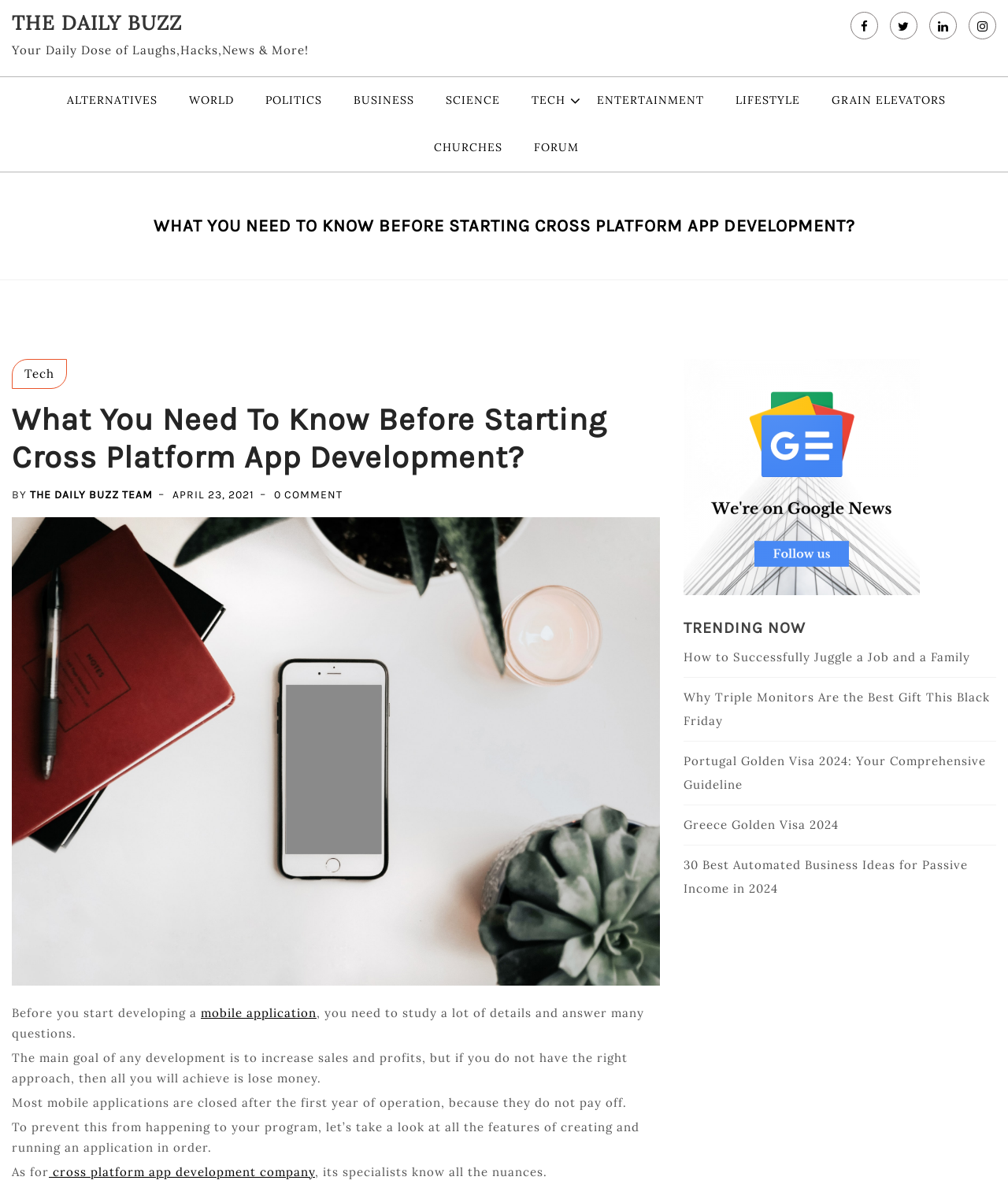What type of company knows all the nuances of cross-platform app development?
Look at the image and respond with a one-word or short-phrase answer.

Cross-platform app development company